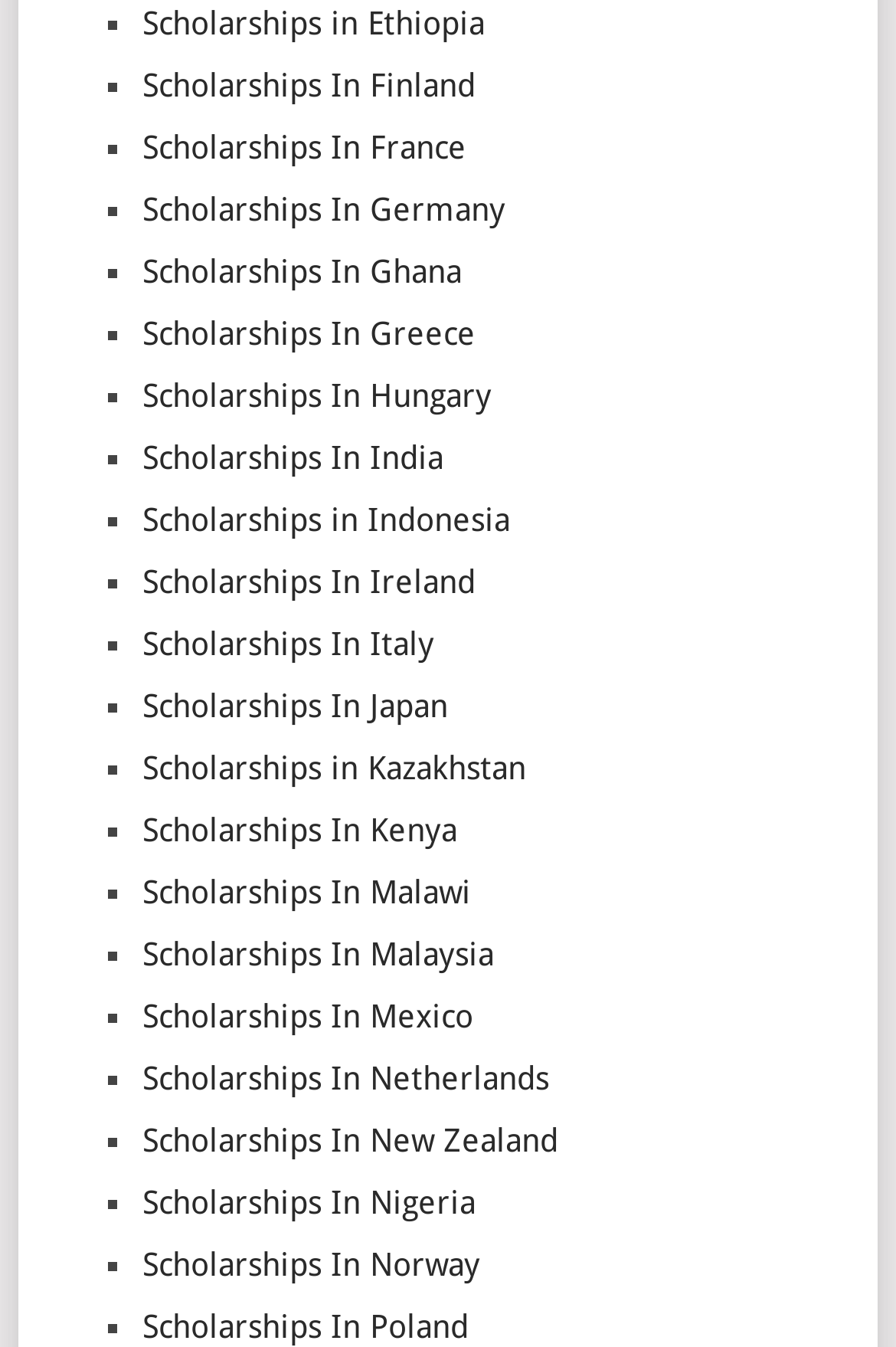Using the element description: "Scholarships in Kazakhstan", determine the bounding box coordinates for the specified UI element. The coordinates should be four float numbers between 0 and 1, [left, top, right, bottom].

[0.159, 0.556, 0.587, 0.584]